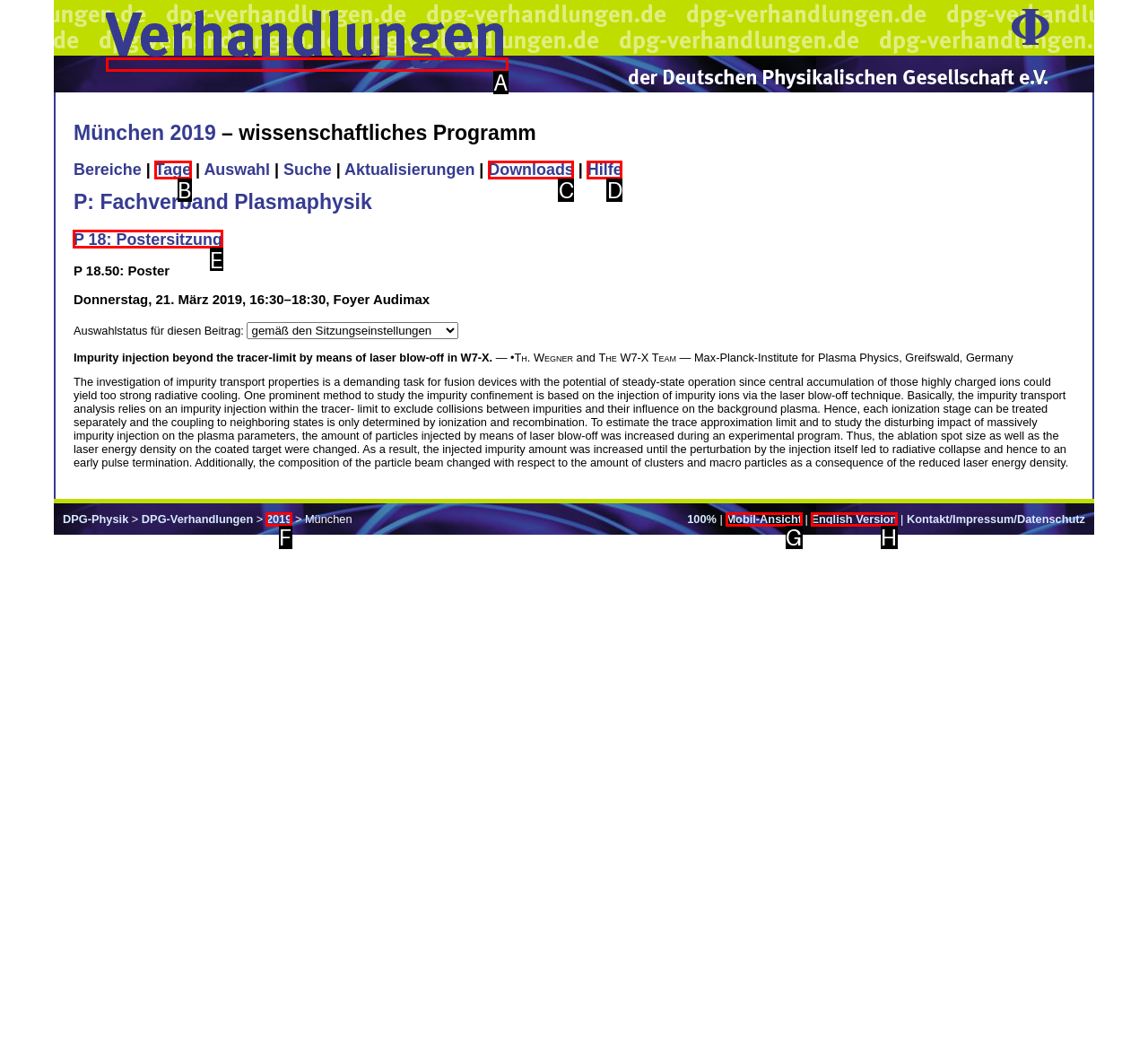Identify the correct UI element to click to follow this instruction: Click on the link to P 18: Postersitzung
Respond with the letter of the appropriate choice from the displayed options.

E